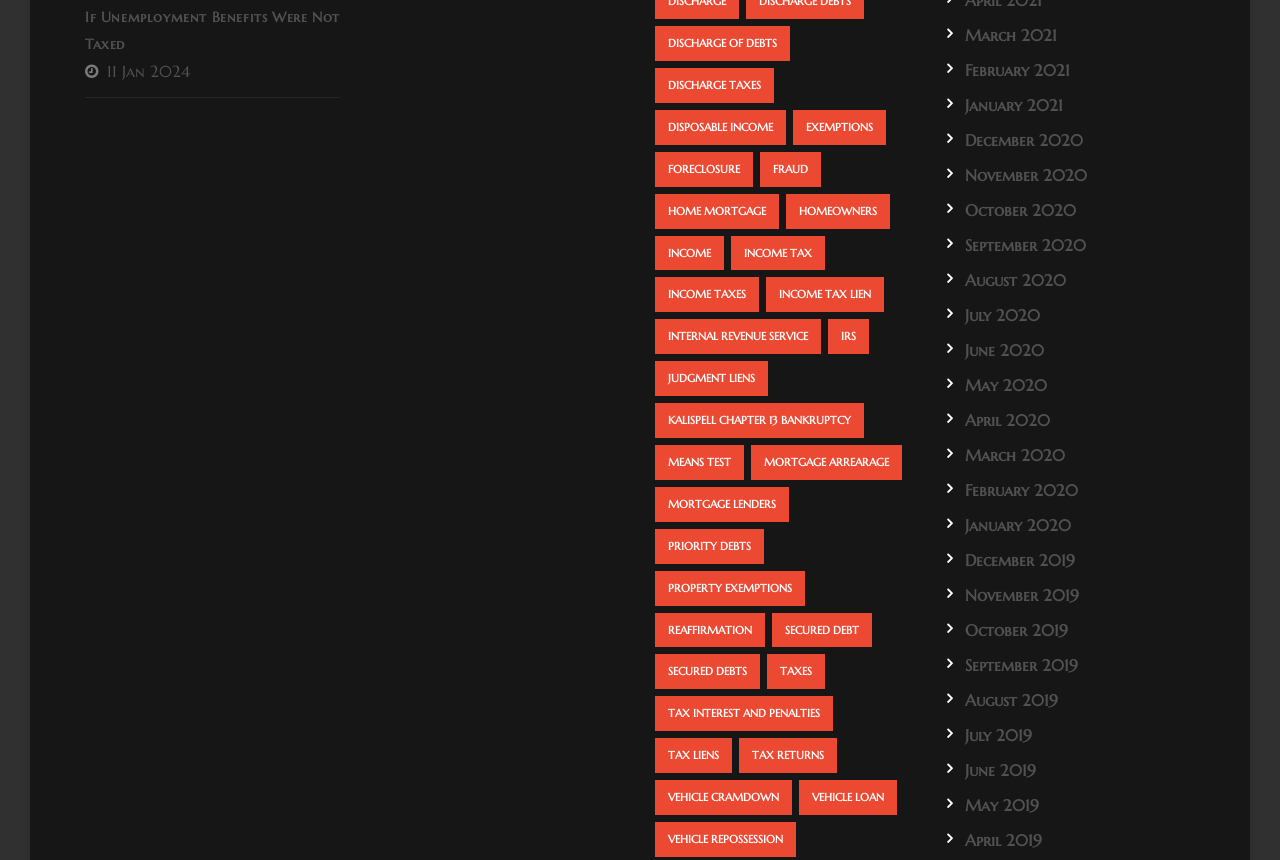How many links are there on this webpage?
Provide a short answer using one word or a brief phrase based on the image.

116